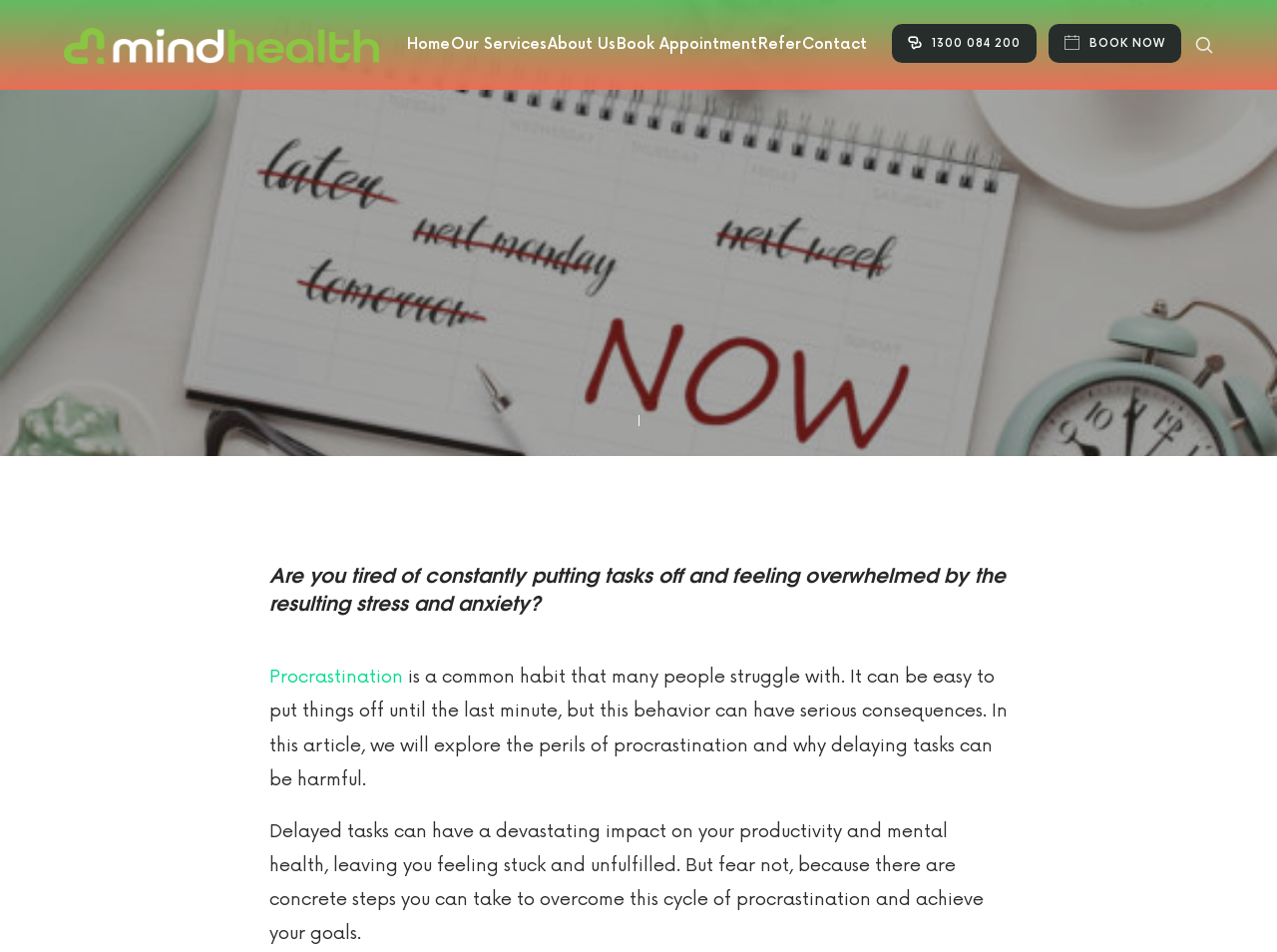Identify the bounding box coordinates of the clickable region to carry out the given instruction: "Contact the Mind Health team".

[0.628, 0.0, 0.679, 0.094]